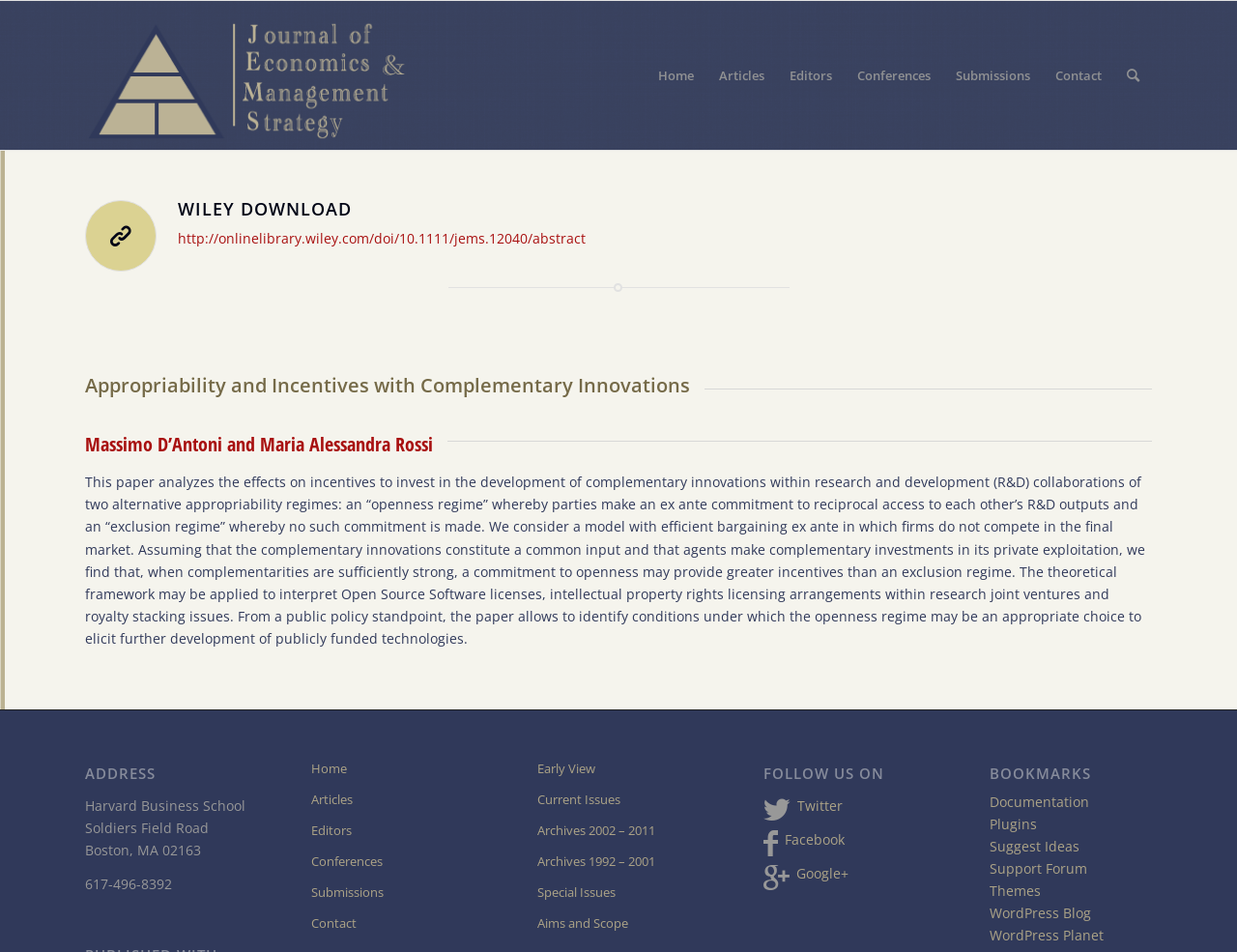How many authors are mentioned in the article?
Answer the question with a single word or phrase by looking at the picture.

2